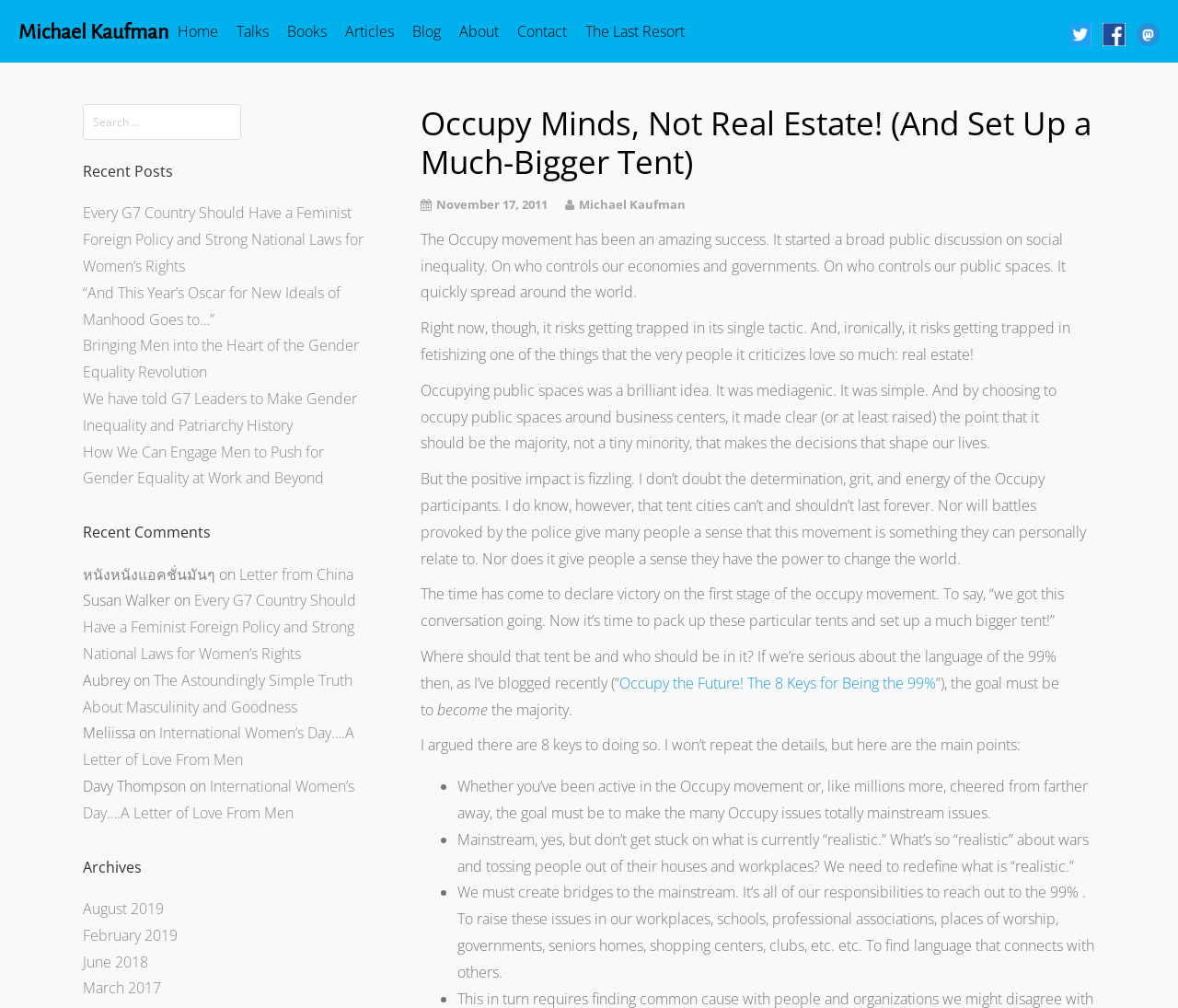Identify the bounding box coordinates of the area you need to click to perform the following instruction: "Click on the 'Home' link".

[0.143, 0.009, 0.193, 0.053]